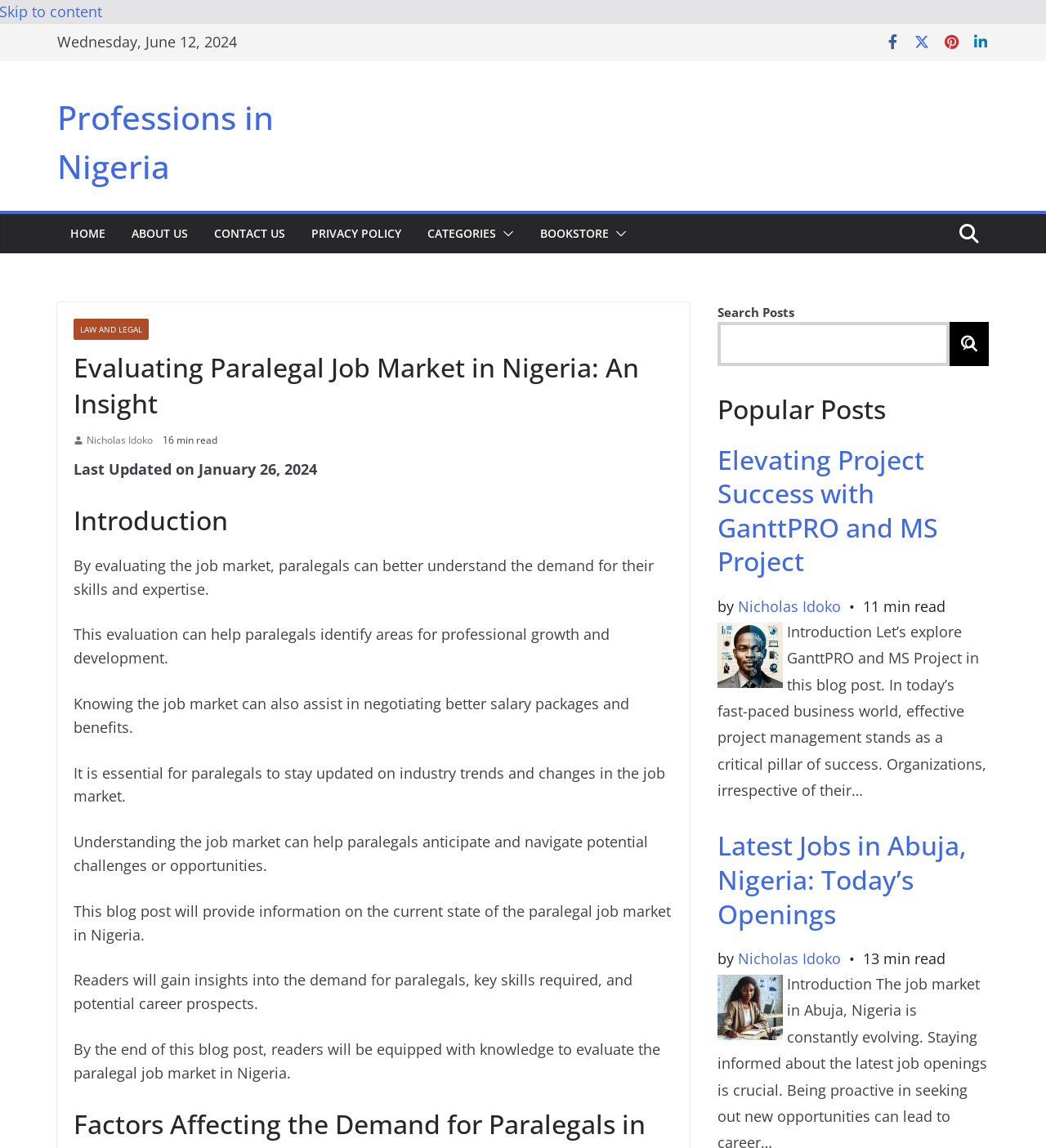Given the webpage screenshot and the description, determine the bounding box coordinates (top-left x, top-left y, bottom-right x, bottom-right y) that define the location of the UI element matching this description: parent_node: BOOKSTORE aria-label="submenu"

[0.582, 0.193, 0.599, 0.213]